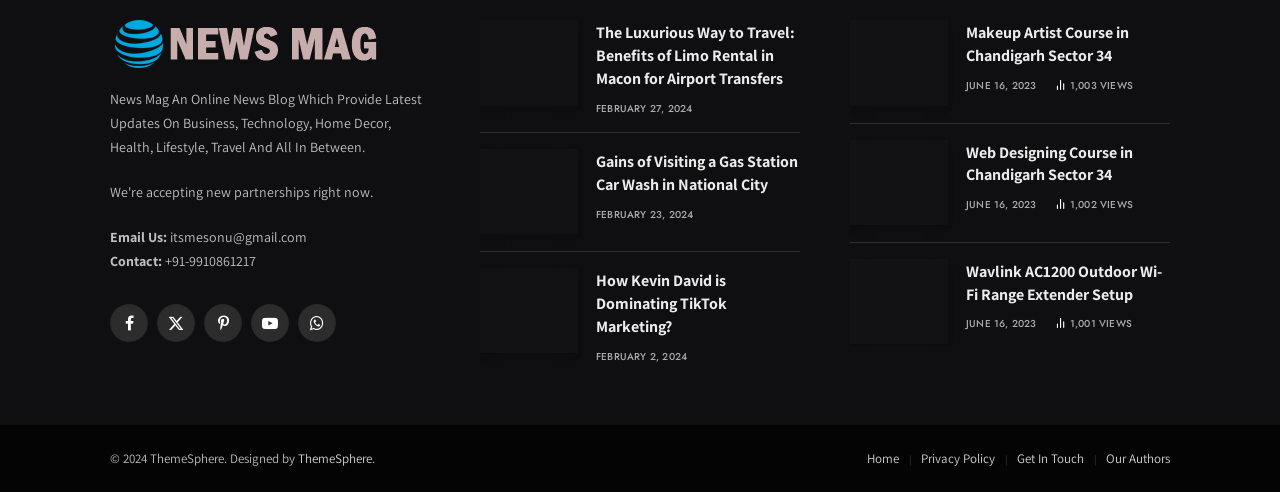Determine the bounding box coordinates of the clickable element necessary to fulfill the instruction: "Click on the Facebook link". Provide the coordinates as four float numbers within the 0 to 1 range, i.e., [left, top, right, bottom].

[0.086, 0.618, 0.116, 0.696]